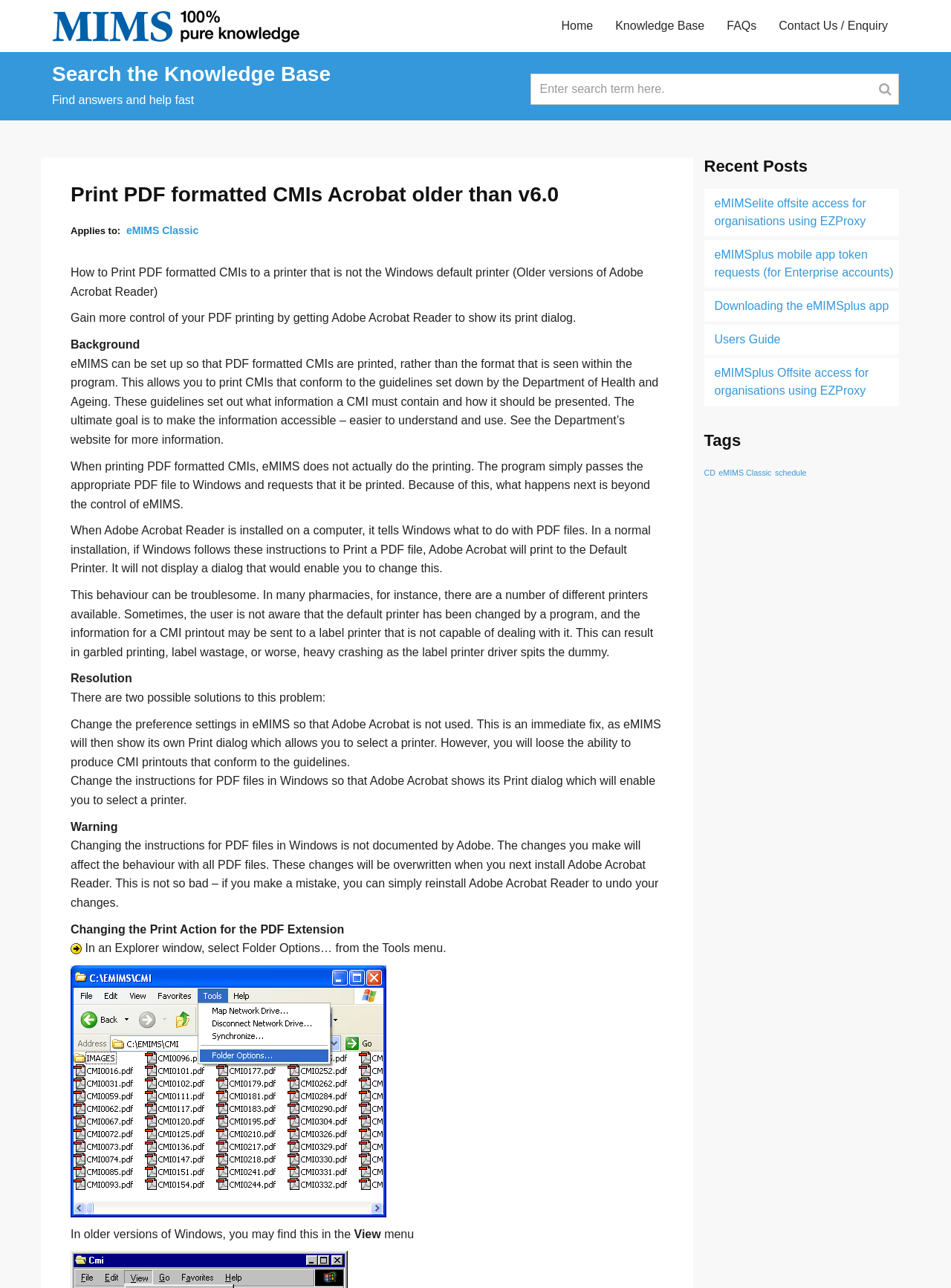Please find the bounding box coordinates of the element's region to be clicked to carry out this instruction: "Visit the 'Our Services' page".

None